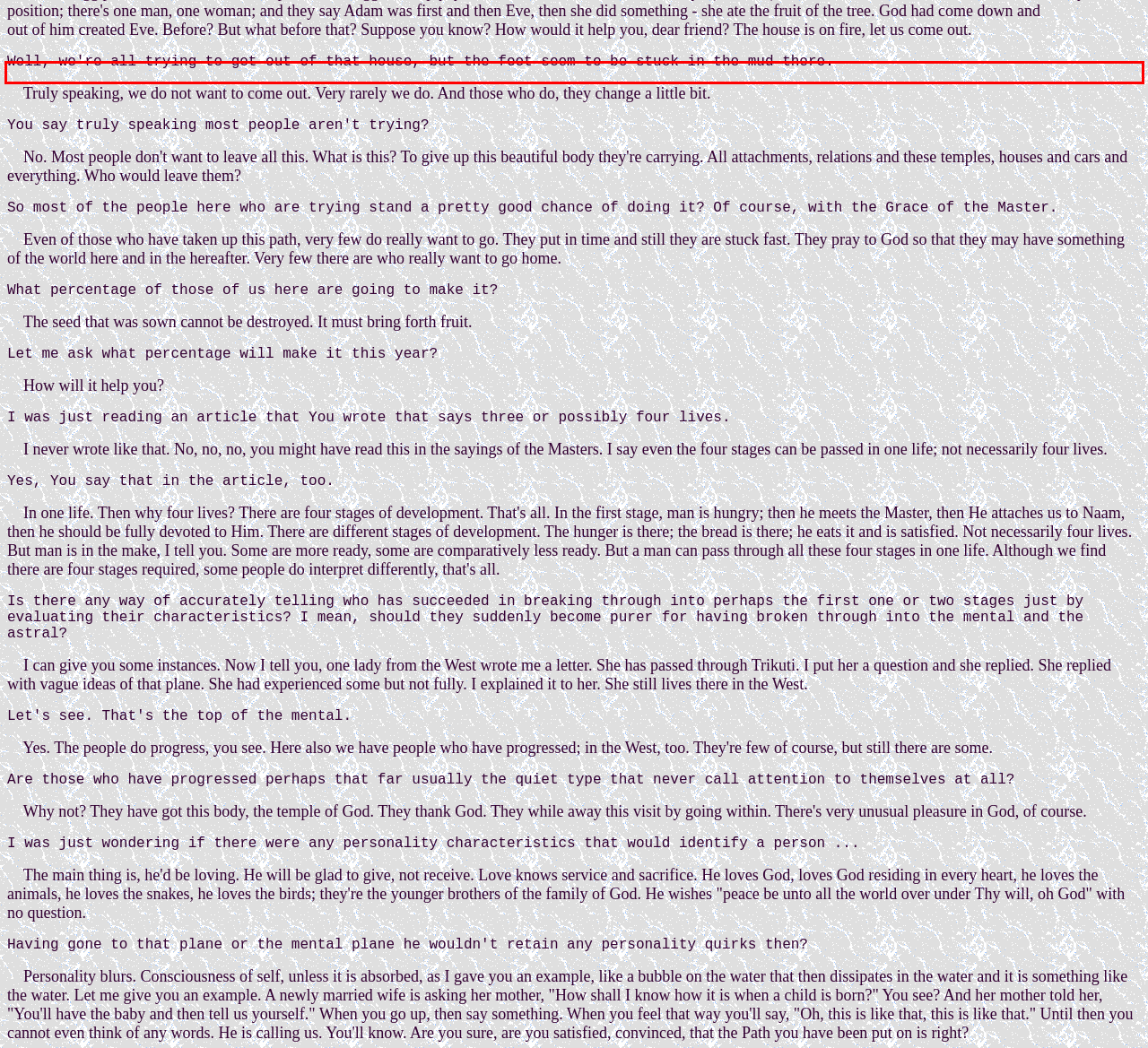You are given a screenshot showing a webpage with a red bounding box. Perform OCR to capture the text within the red bounding box.

Well, we're all trying to get out of that house, but the feet seem to be stuck in the mud there.